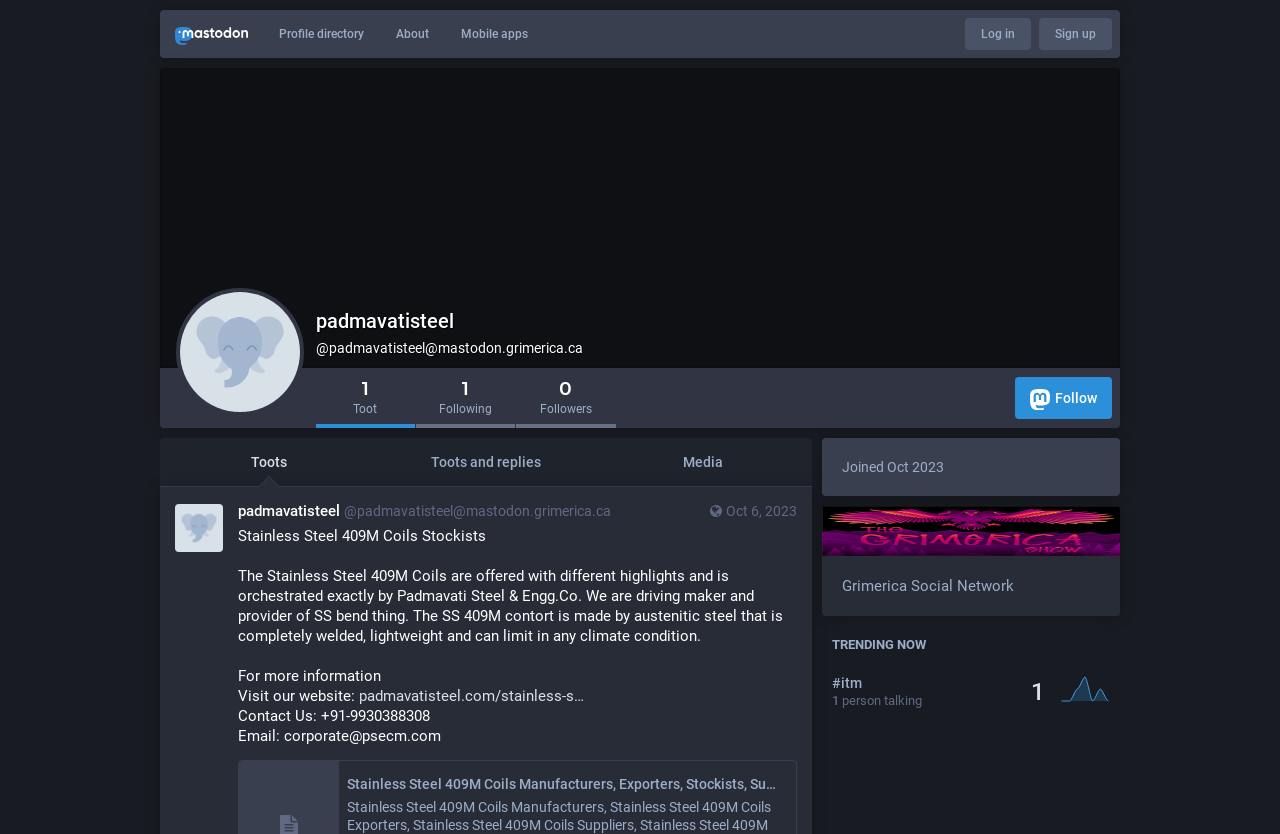What is the username of the profile?
Could you give a comprehensive explanation in response to this question?

I found the username by looking at the heading element with the text 'padmavatisteel @padmavatisteel@mastodon.grimerica.ca' which is likely to be the profile username.